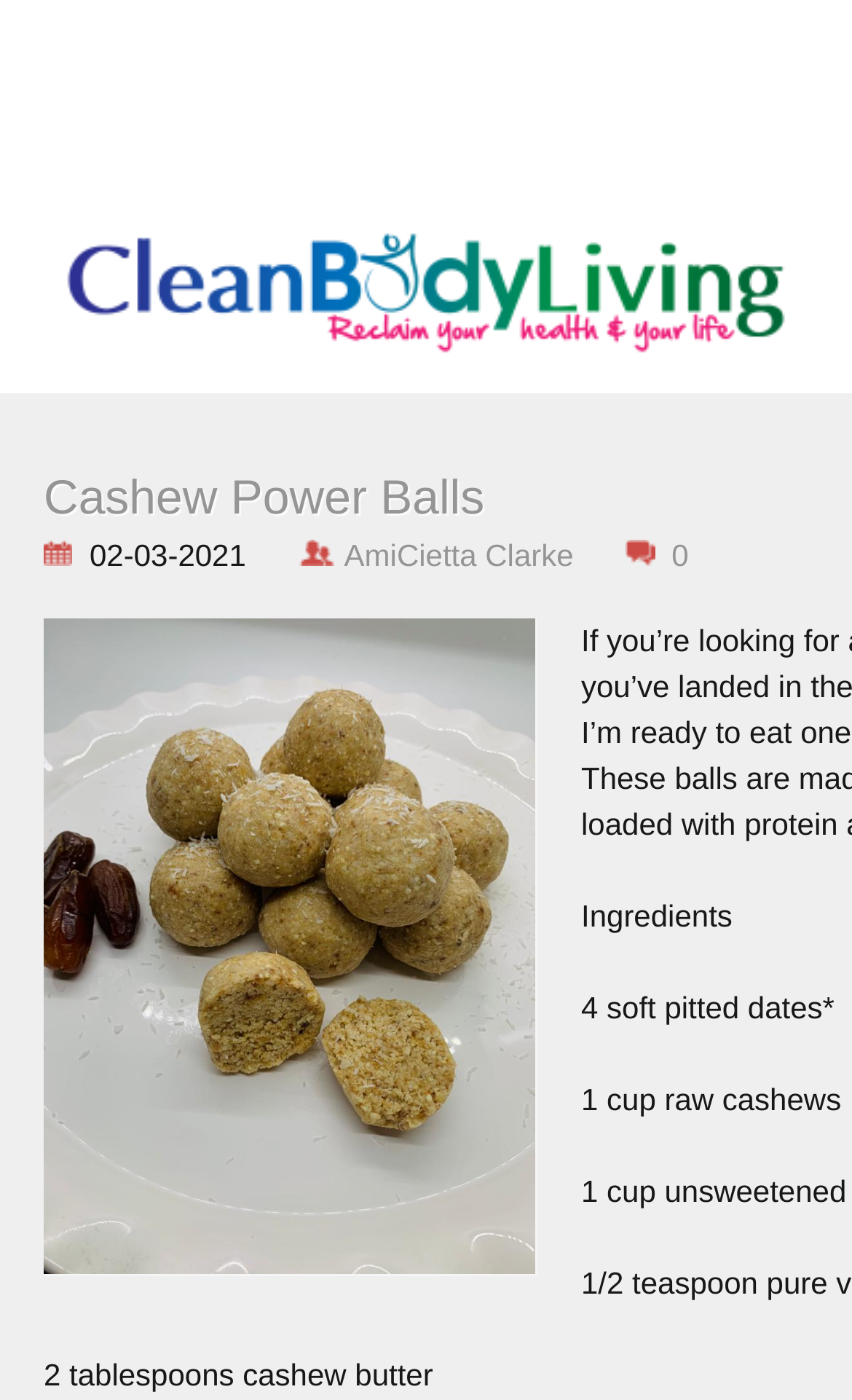Identify and provide the title of the webpage.

Cashew Power Balls